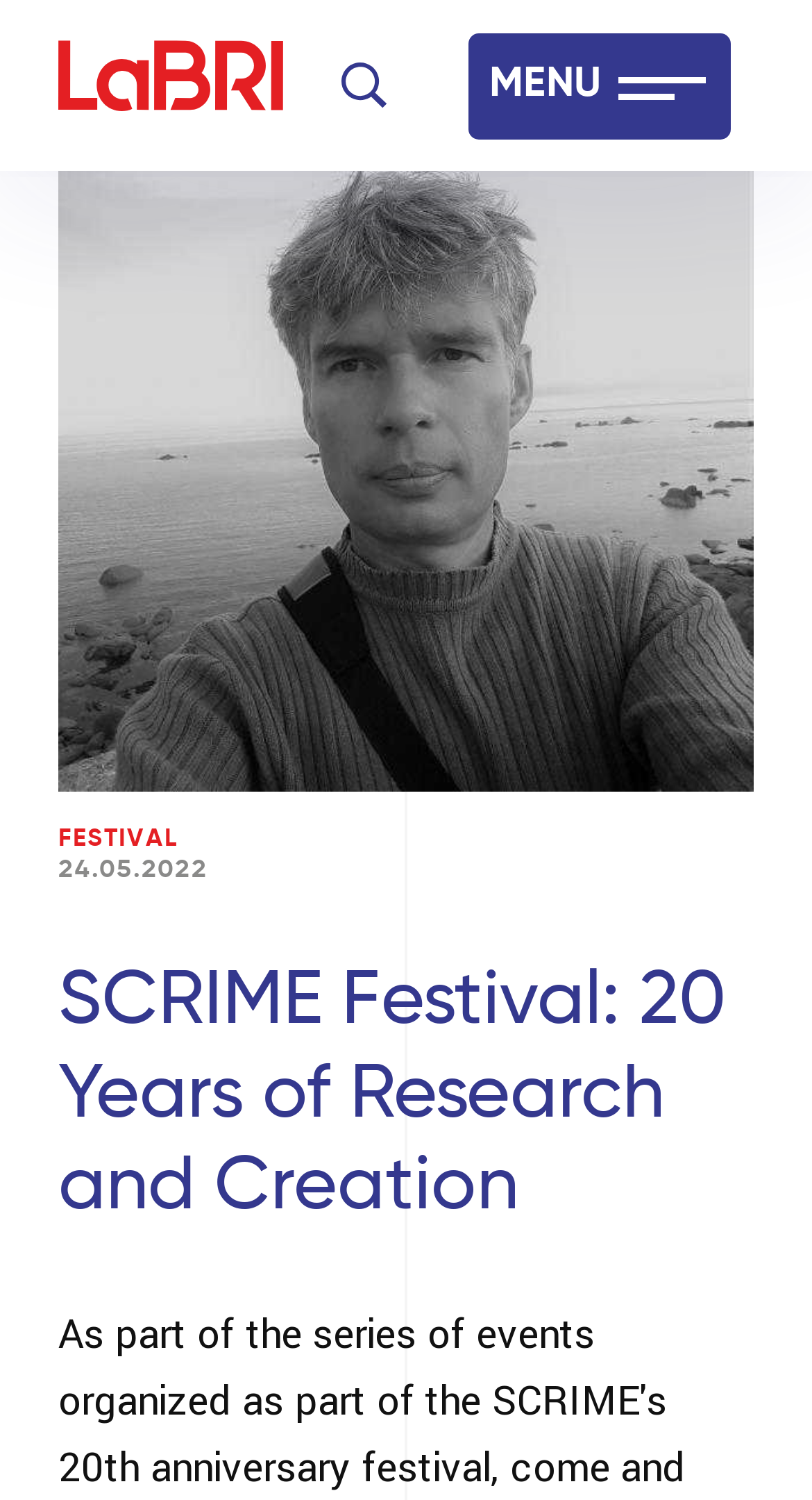Predict the bounding box of the UI element based on this description: "title="Université de Bordeaux"".

[0.072, 0.311, 0.321, 0.365]